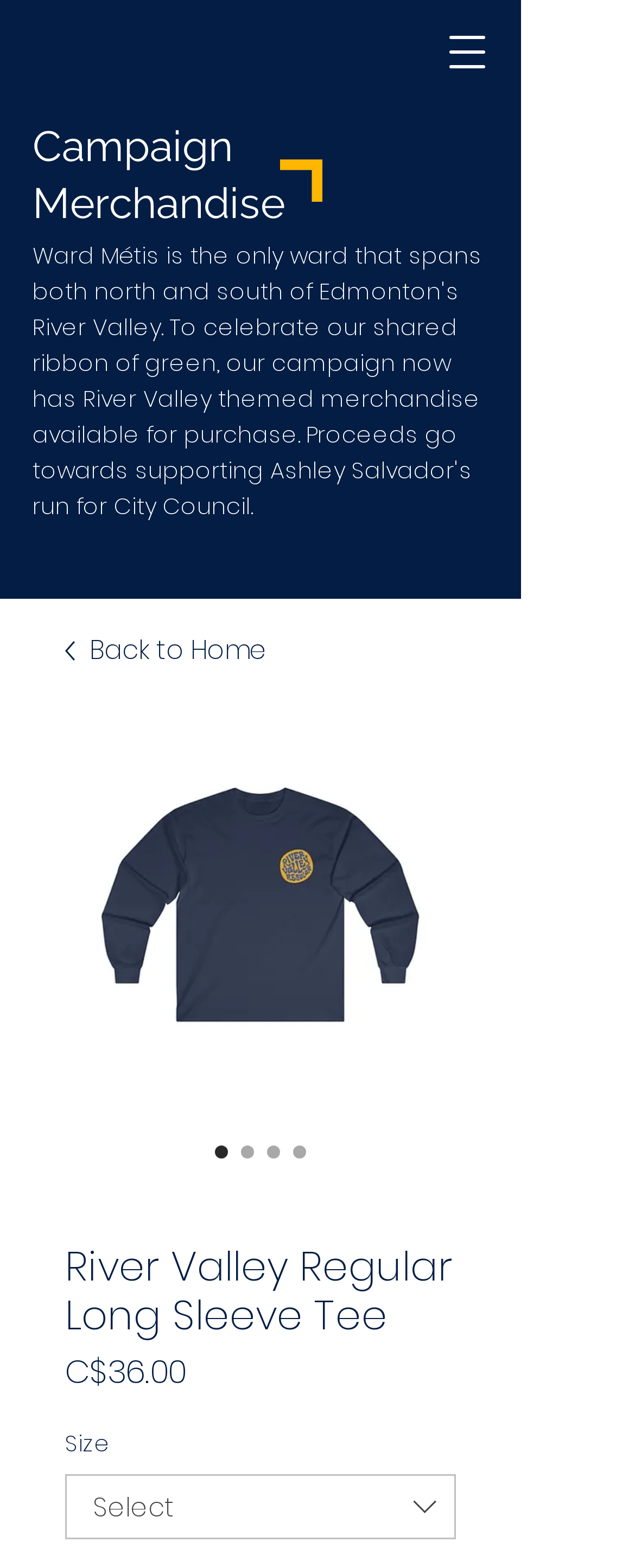Give a detailed account of the webpage, highlighting key information.

This webpage is about a campaign merchandise store, specifically featuring a product called the "River Valley Regular Long Sleeve Tee". At the top left corner, there is a social bar with links to Facebook, Twitter, and Instagram, each accompanied by an icon. 

Below the social bar, there is a button to open a navigation menu. To the right of the button, there is a heading that reads "Campaign Merchandise". 

Below the heading, there is a paragraph of text that explains the context of the merchandise, mentioning that it is River Valley themed and that proceeds will go towards supporting Ashley Salvador's run for City Council. 

On the same level as the paragraph, there is a link to go back to the home page, accompanied by a small icon. 

Below the paragraph, there is a large image of the River Valley Regular Long Sleeve Tee. To the right of the image, there are four radio buttons with the same label, "River Valley Regular Long Sleeve Tee", but with different options. 

Below the radio buttons, there is a heading that reads "River Valley Regular Long Sleeve Tee", followed by the price "C$36.00" and a label "Price". 

Further down, there is a label "Size" and a combo box to select a size, accompanied by an icon.